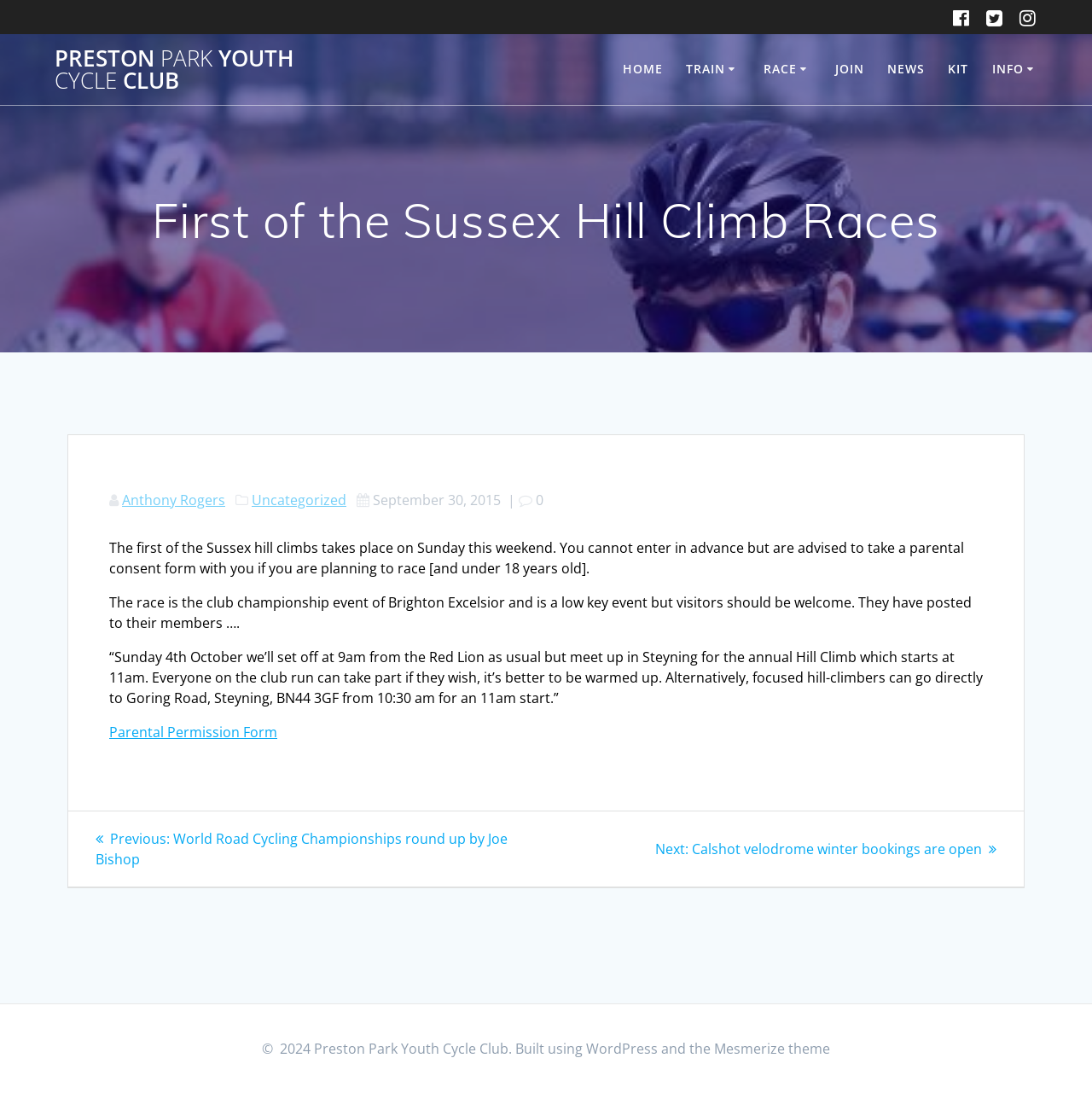Indicate the bounding box coordinates of the clickable region to achieve the following instruction: "View the Parental Permission Form."

[0.1, 0.661, 0.254, 0.678]